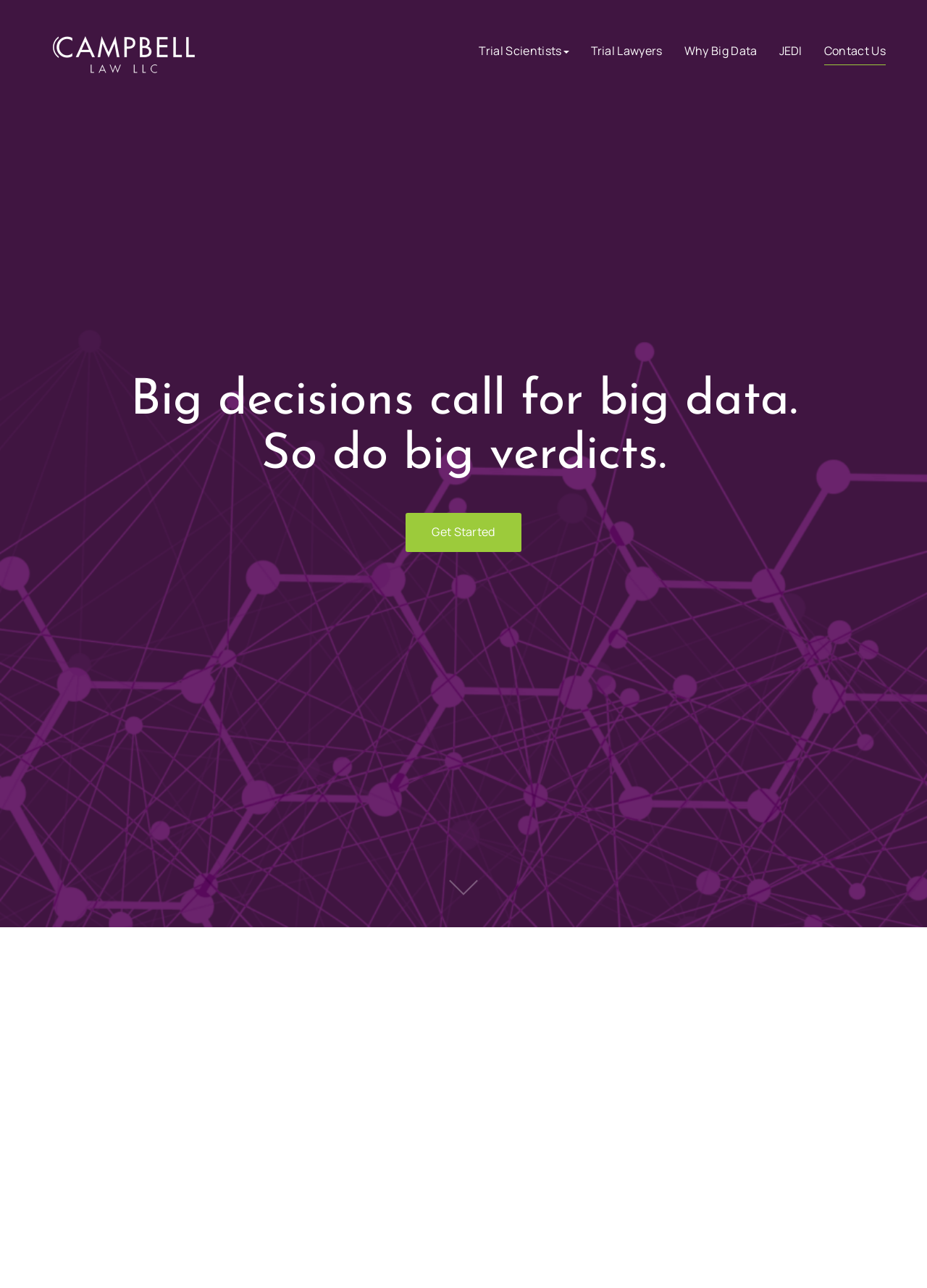Determine the bounding box coordinates for the area that needs to be clicked to fulfill this task: "Learn about JEDI". The coordinates must be given as four float numbers between 0 and 1, i.e., [left, top, right, bottom].

[0.829, 0.028, 0.877, 0.051]